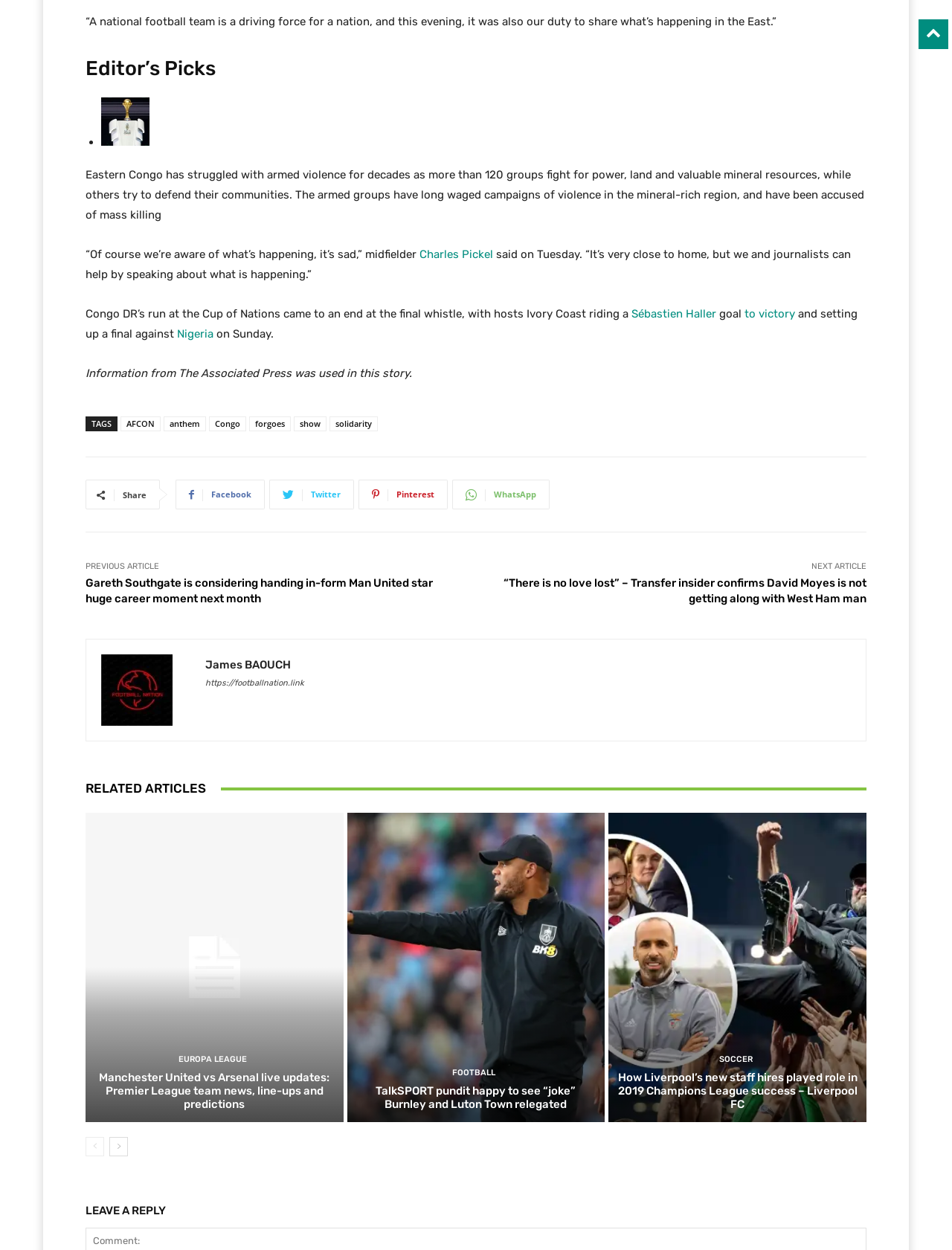Locate the bounding box coordinates of the element that should be clicked to execute the following instruction: "Read the previous article".

[0.09, 0.449, 0.167, 0.457]